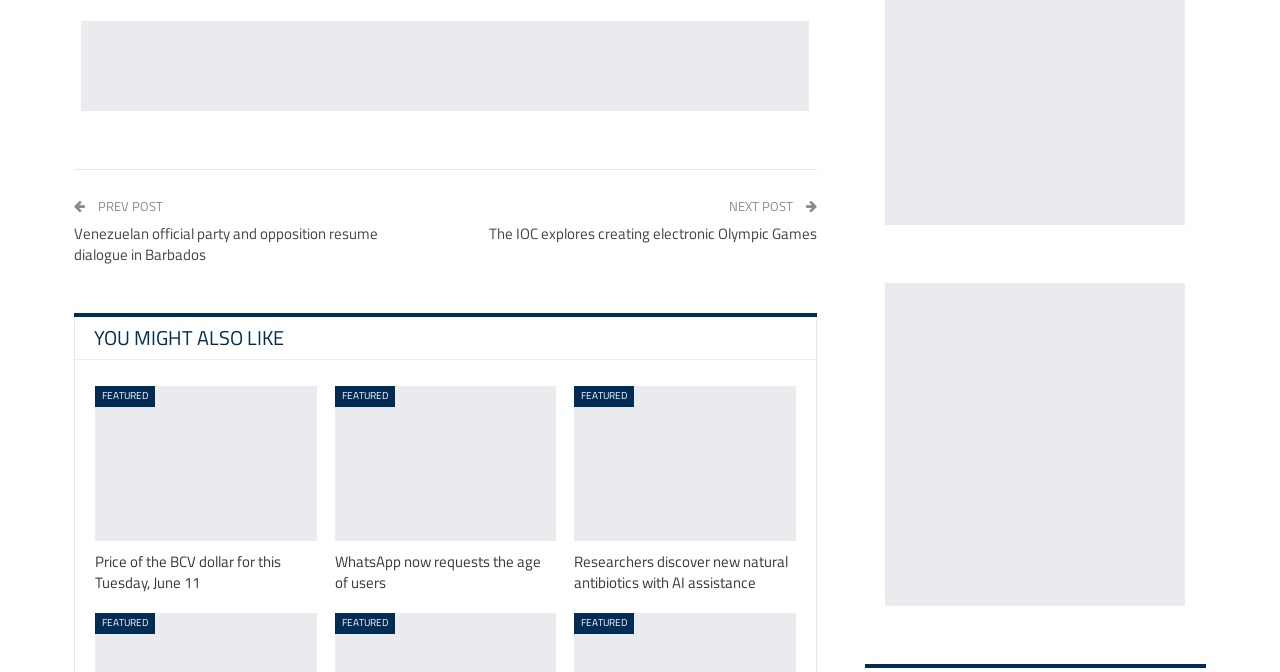For the following element description, predict the bounding box coordinates in the format (top-left x, top-left y, bottom-right x, bottom-right y). All values should be floating point numbers between 0 and 1. Description: alt="MQS 728×90 Home"

[0.064, 0.08, 0.632, 0.111]